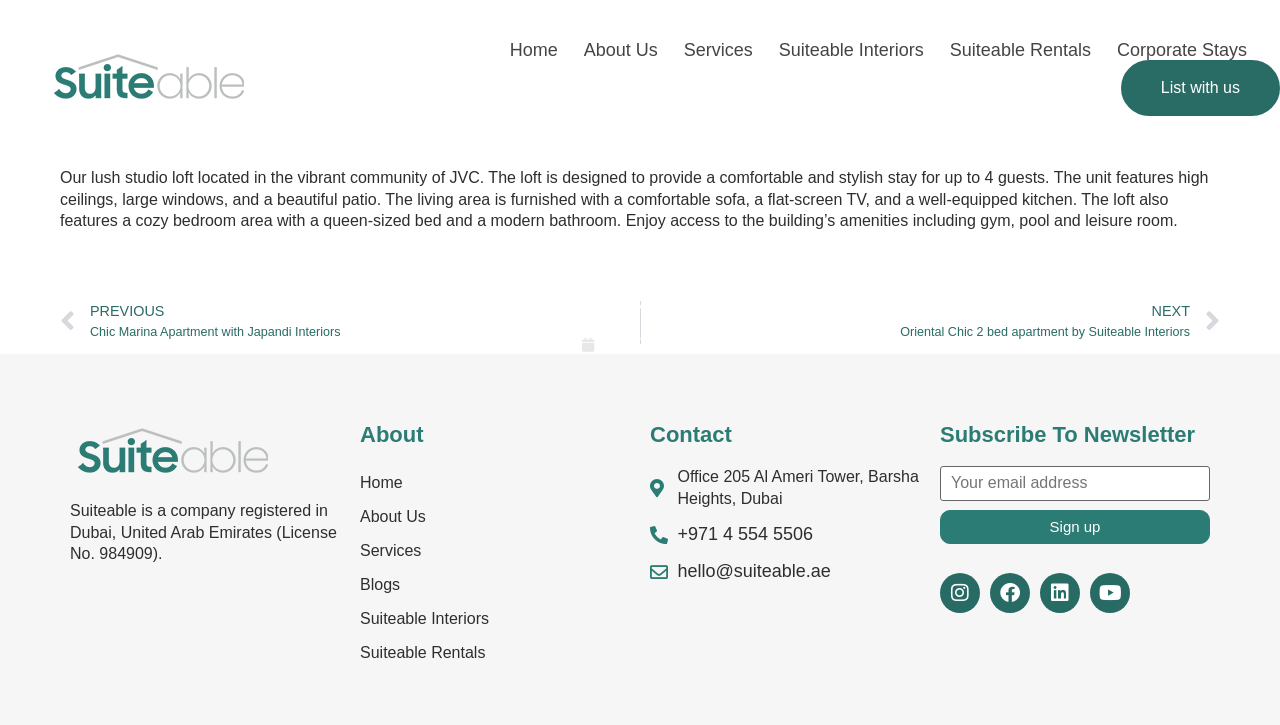Given the element description: "Home", predict the bounding box coordinates of this UI element. The coordinates must be four float numbers between 0 and 1, given as [left, top, right, bottom].

[0.388, 0.055, 0.446, 0.083]